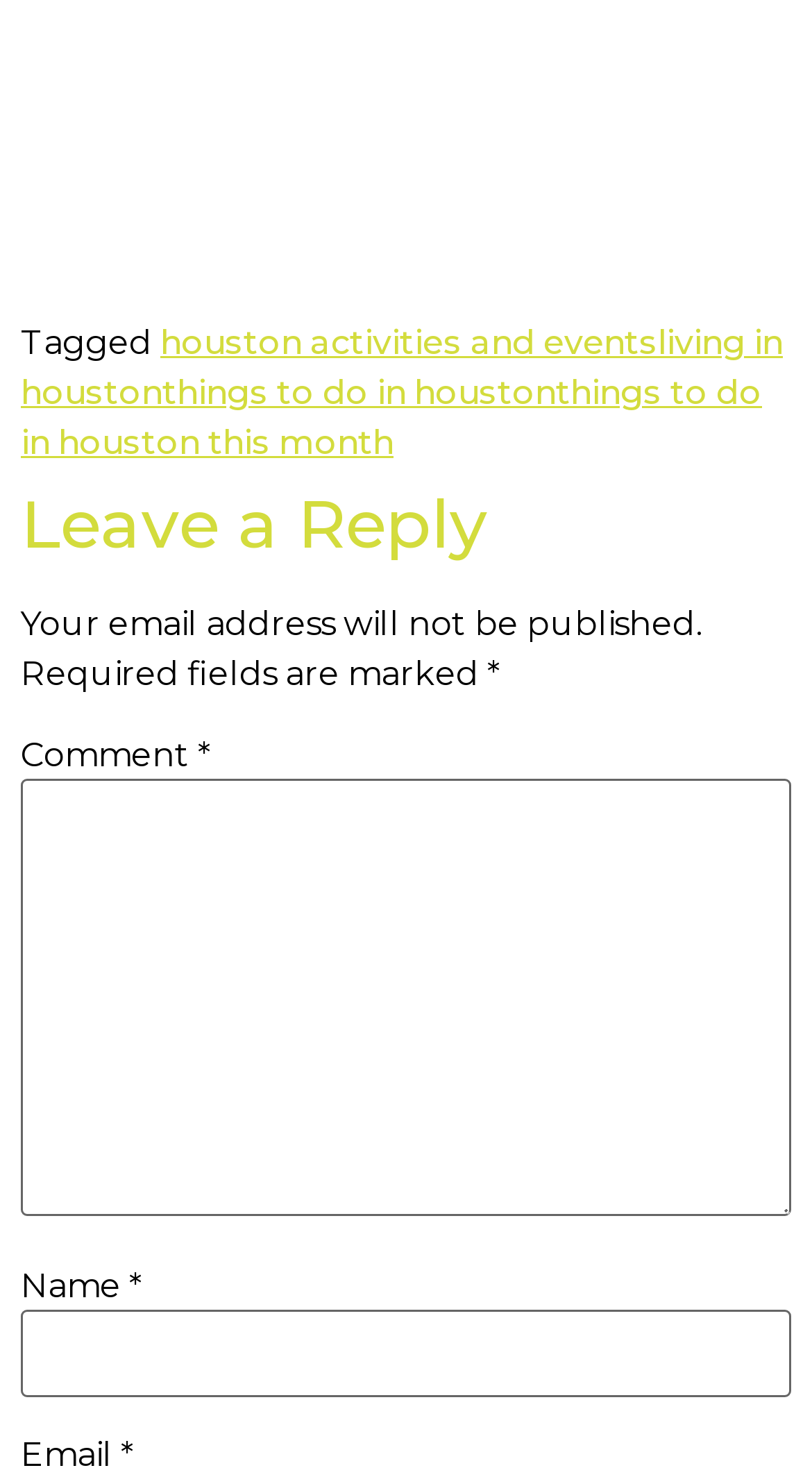What is the purpose of the textbox with label 'Comment *'?
Look at the image and answer the question with a single word or phrase.

To leave a comment